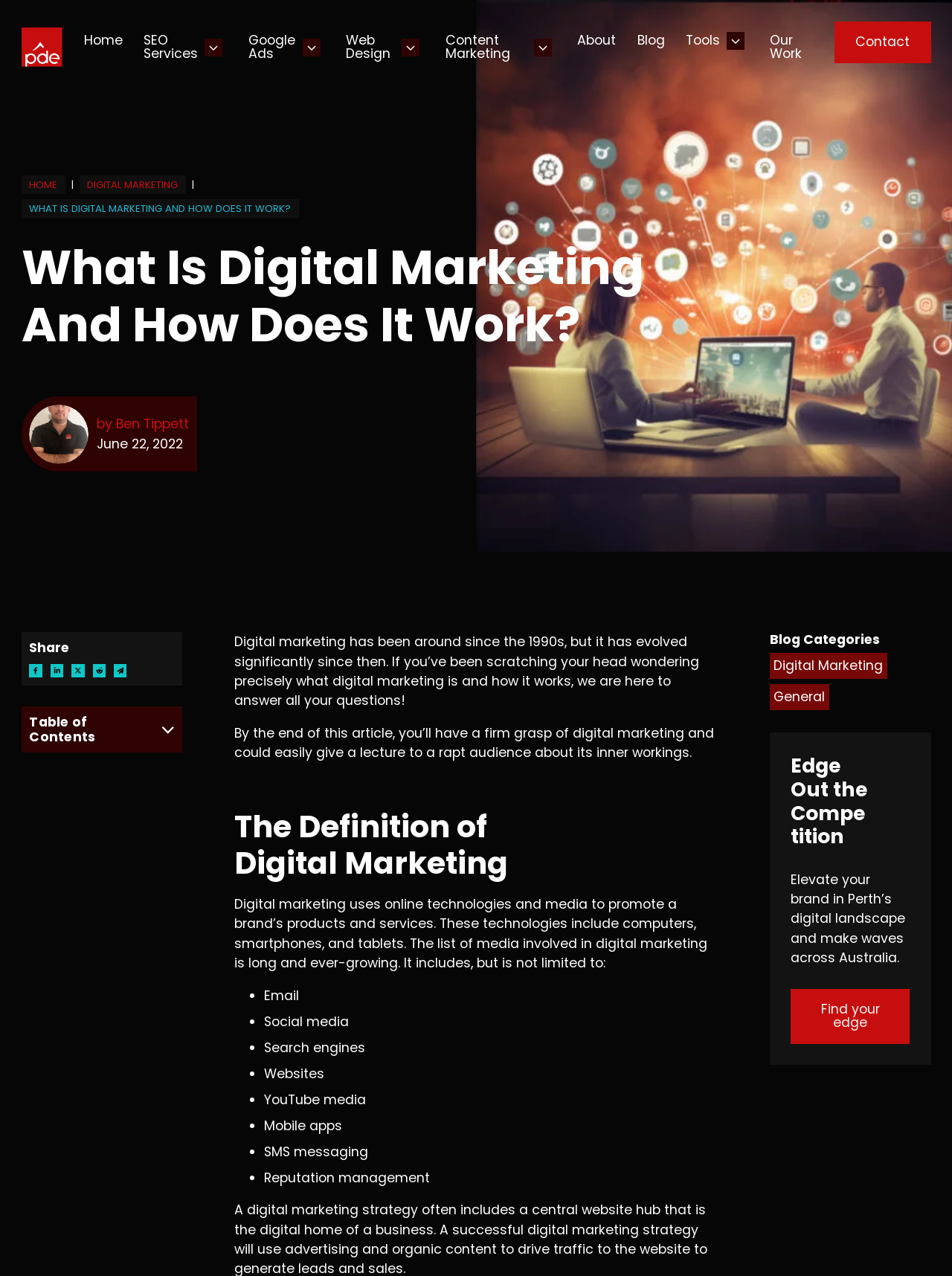Find the bounding box coordinates for the area that should be clicked to accomplish the instruction: "go to home page".

None